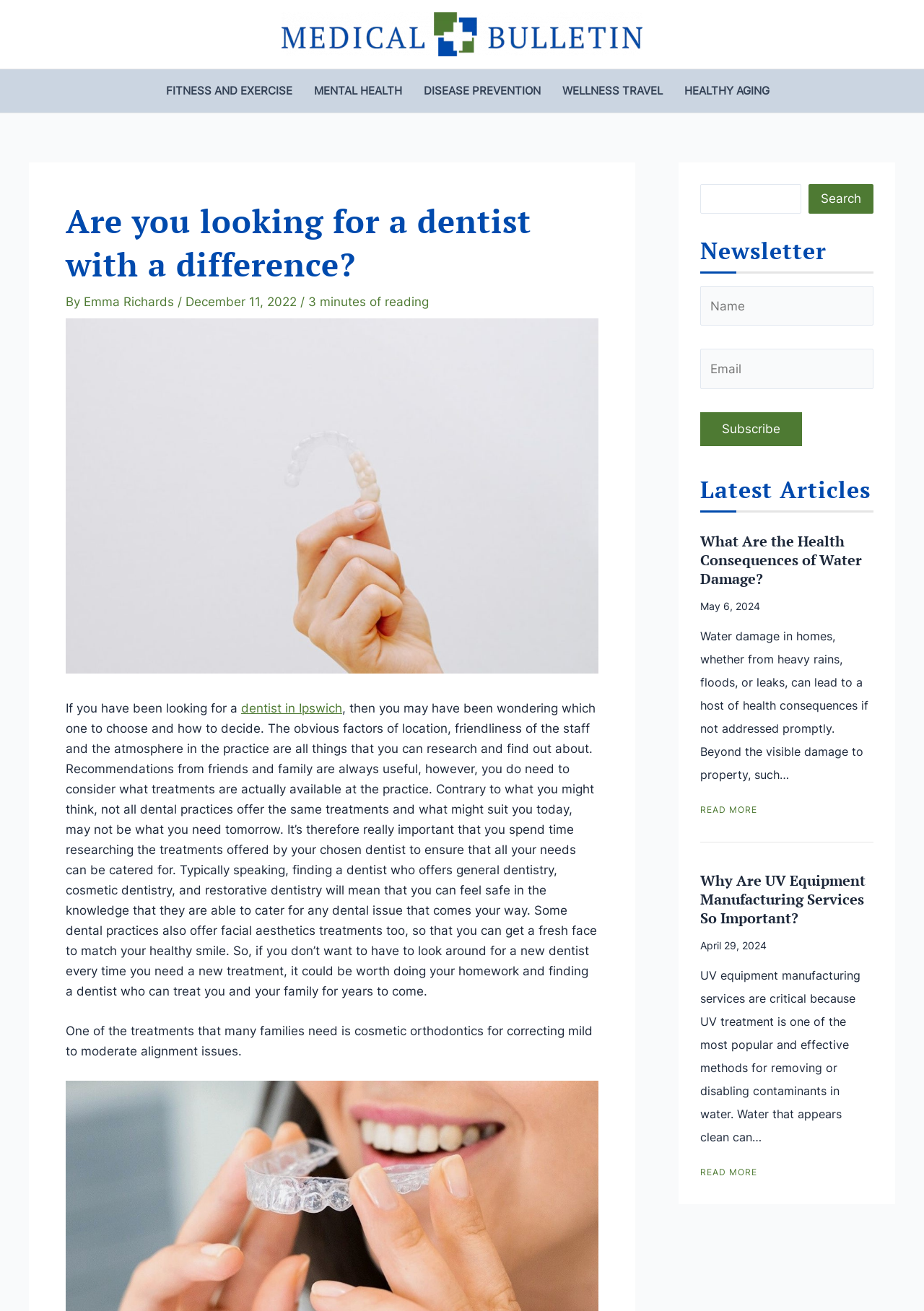Explain the features and main sections of the webpage comprehensively.

This webpage appears to be a blog or article page from a medical bulletin website. At the top, there is a logo of Medical Bulletin, which is a clickable link. Below the logo, there is a navigation menu with five links: FITNESS AND EXERCISE, MENTAL HEALTH, DISEASE PREVENTION, WELLNESS TRAVEL, and HEALTHY AGING.

The main content of the page is an article titled "Are you looking for a dentist with a difference?" written by Emma Richards and published on December 11, 2022. The article discusses the importance of finding a dentist who offers a range of treatments, including general dentistry, cosmetic dentistry, and restorative dentistry. It also mentions the benefits of finding a dentist who can cater to all your needs, including facial aesthetics treatments.

To the right of the article, there is a search bar with a search button. Below the search bar, there are several complementary sections, including a newsletter section, a contact form, and a section showcasing the latest articles.

The latest articles section displays three articles, each with a title, publication date, and a brief summary. The articles are titled "What Are the Health Consequences of Water Damage?", "Why Are UV Equipment Manufacturing Services So Important?", and another article with a similar format. Each article has a "READ MORE" link to read the full article.

Overall, the webpage has a clean and organized layout, with a clear hierarchy of content and easy-to-navigate sections.